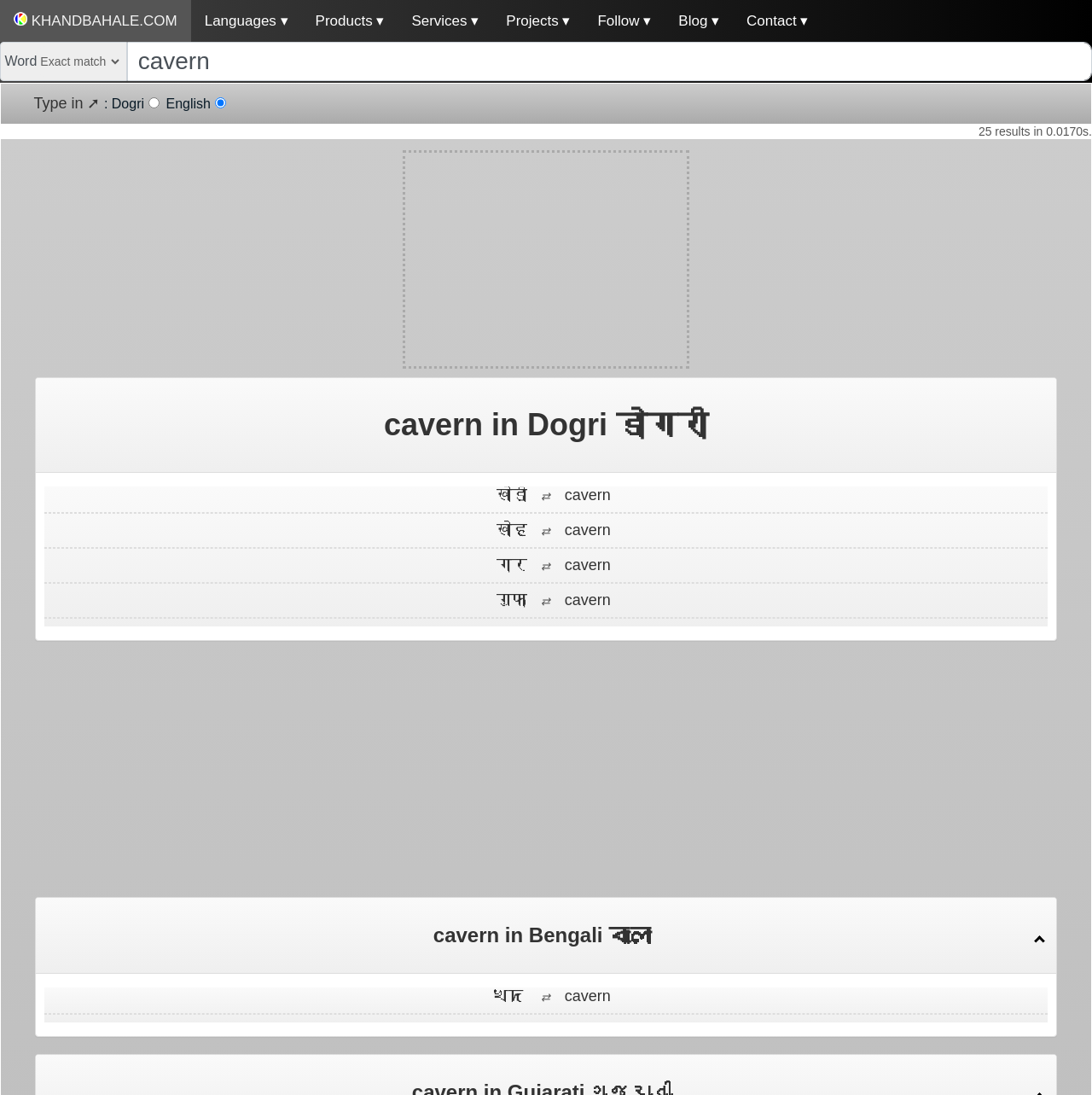Answer in one word or a short phrase: 
What is the translation of 'cavern' in Dogri?

खोड़ी